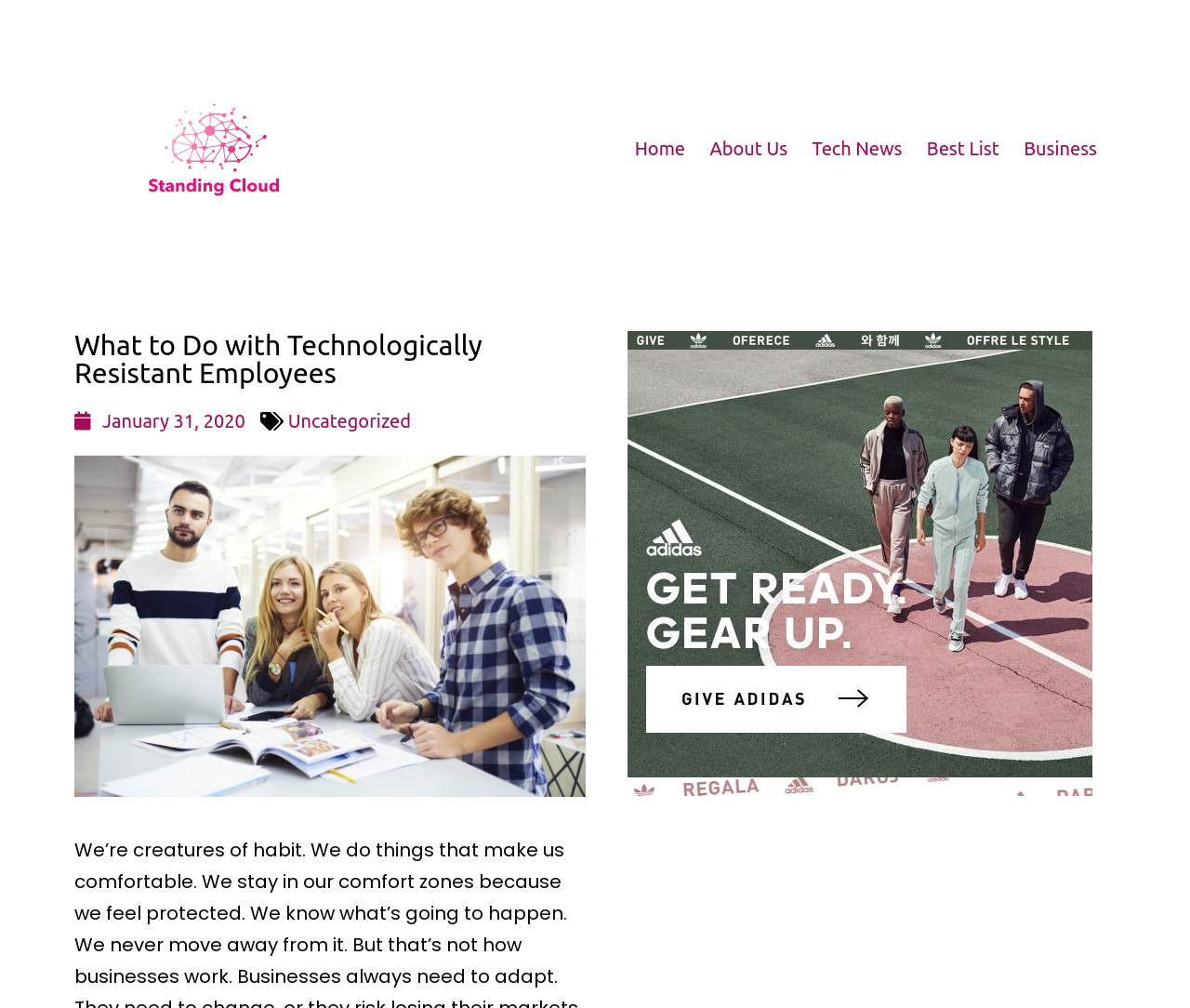Look at the image and give a detailed response to the following question: What is the logo of the website?

The logo of the website is StandingCloud, which can be found at the top left corner of the webpage, indicated by the image element with the OCR text 'standingcloud logo'.